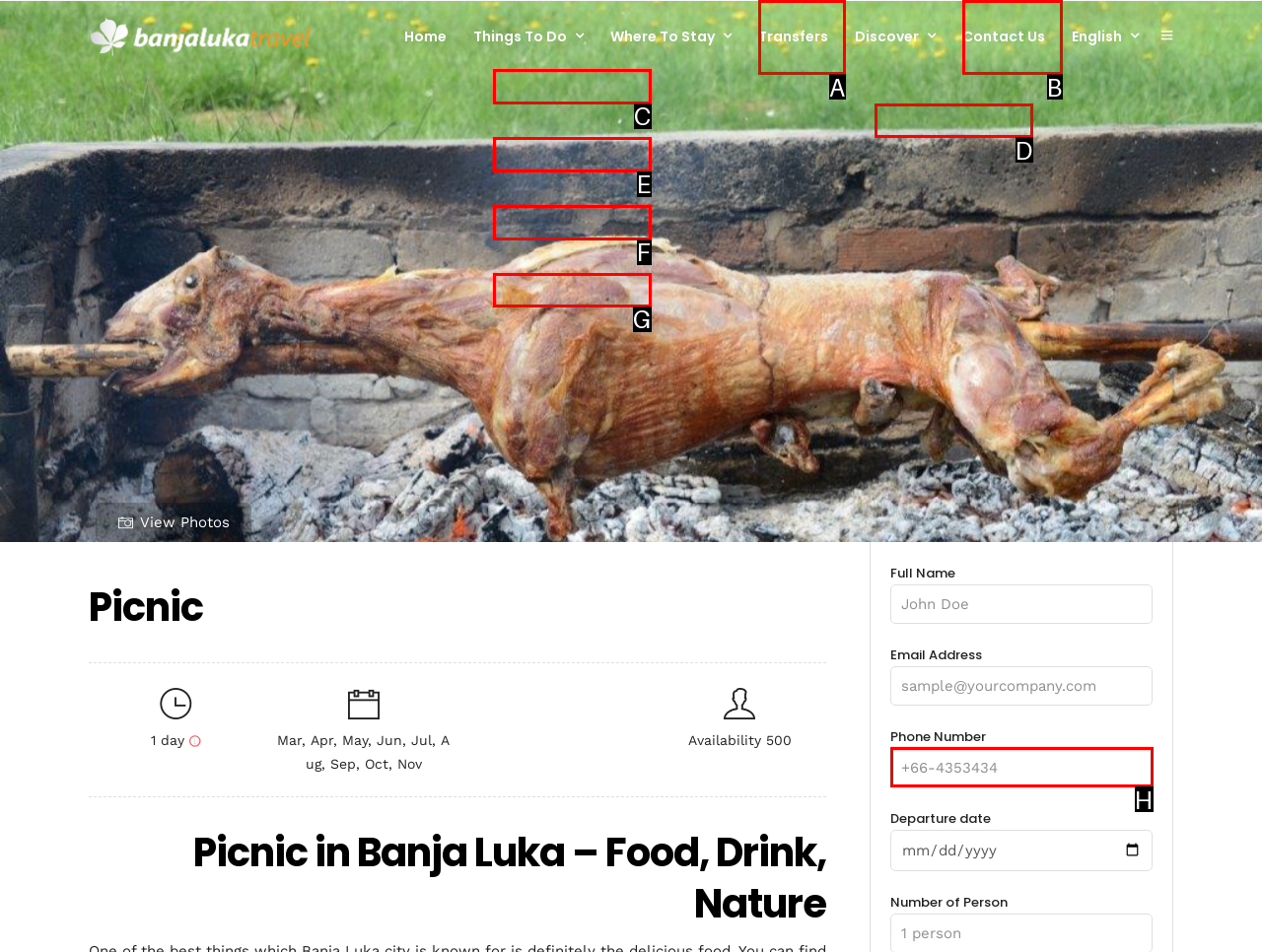Based on the description: name="tel-729" placeholder="+66-4353434", select the HTML element that fits best. Provide the letter of the matching option.

H